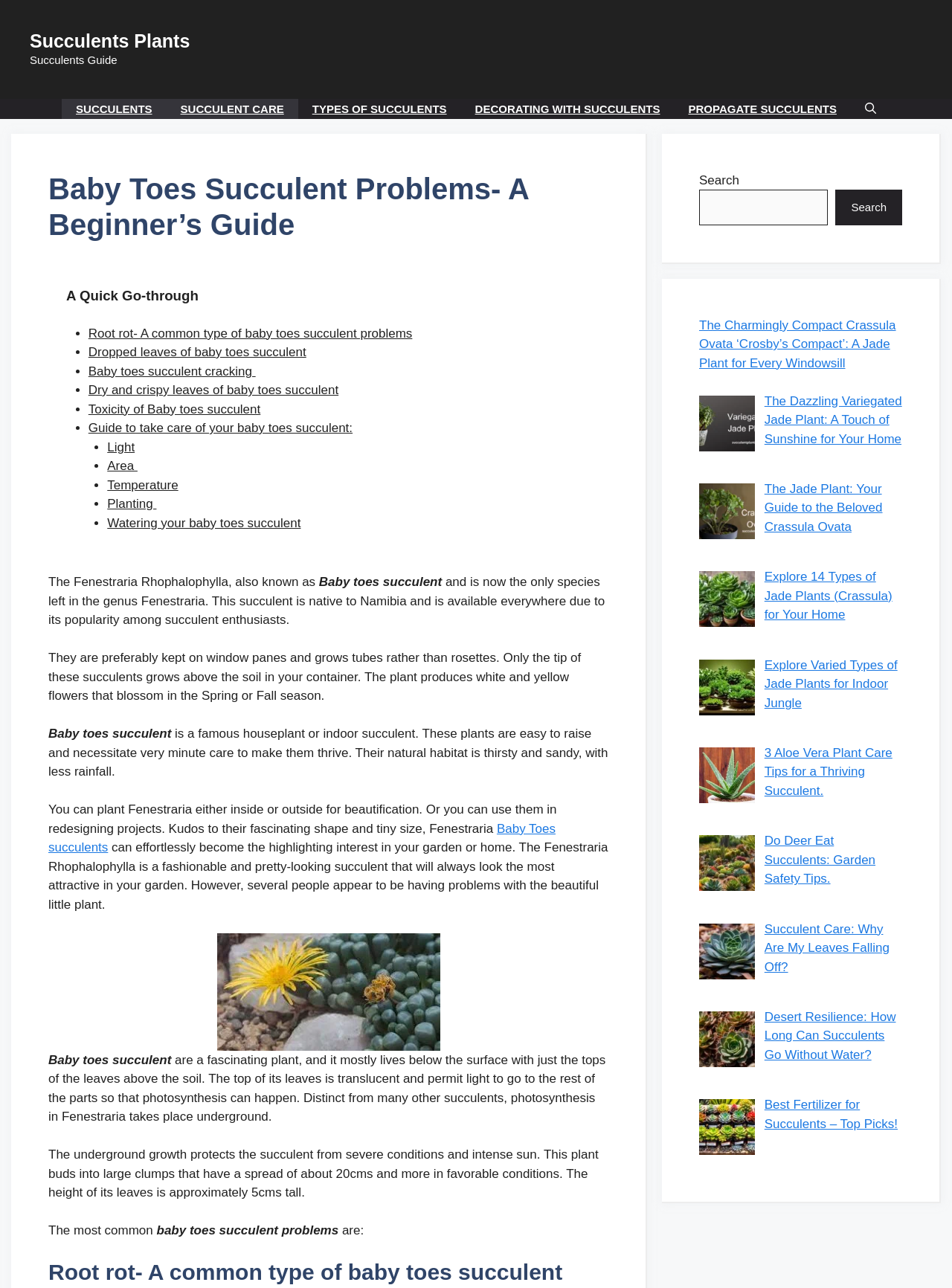What is the purpose of the search box?
Please interpret the details in the image and answer the question thoroughly.

The search box is located in the top right corner of the webpage, and it allows users to search for specific content within the website, as indicated by the placeholder text 'Search'.